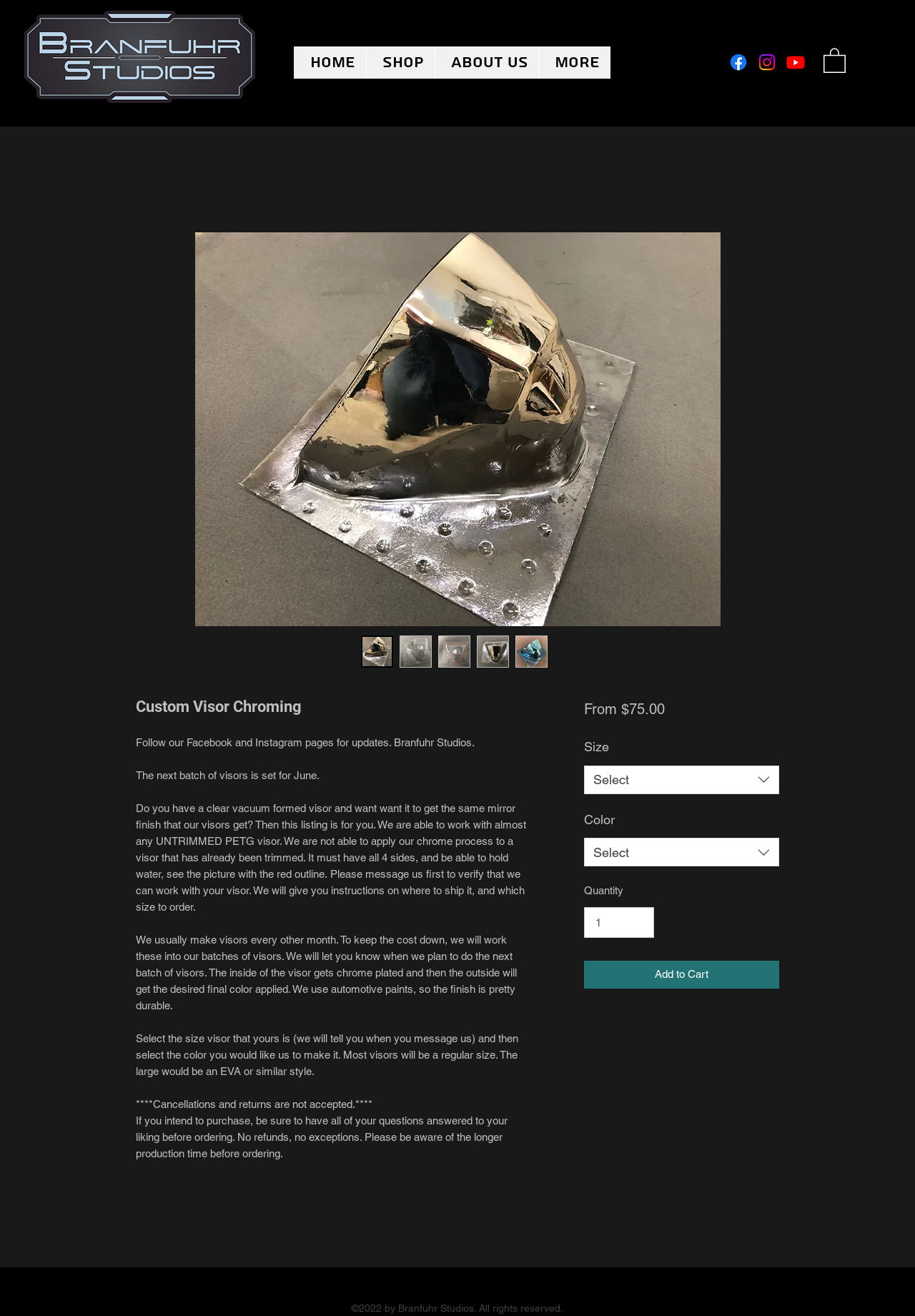Detail the features and information presented on the webpage.

This webpage is for Branfuhr Studios, a company that offers custom visor chroming services. At the top of the page, there is a header section with a logo image and a navigation menu with links to "Home", "Shop", "About Us", and "More". To the right of the navigation menu, there is a social bar with links to Facebook, Instagram, and Youtube, each accompanied by an icon image.

Below the header section, there is a main content area with an article section that takes up most of the page. The article section has a header image with a caption "Custom Visor Chroming" and a brief introduction text that invites visitors to follow their Facebook and Instagram pages for updates.

The main content of the article section is a description of the custom visor chroming service, including the process, pricing, and requirements. There are several paragraphs of text that explain the service, including the types of visors that can be chromed, the production schedule, and the refund policy.

To the right of the text, there is a section with options to select the size and color of the visor, as well as a quantity spinner and an "Add to Cart" button. Below this section, there is a footer section with a copyright notice that reads "©2022 by Branfuhr Studios. All rights reserved."